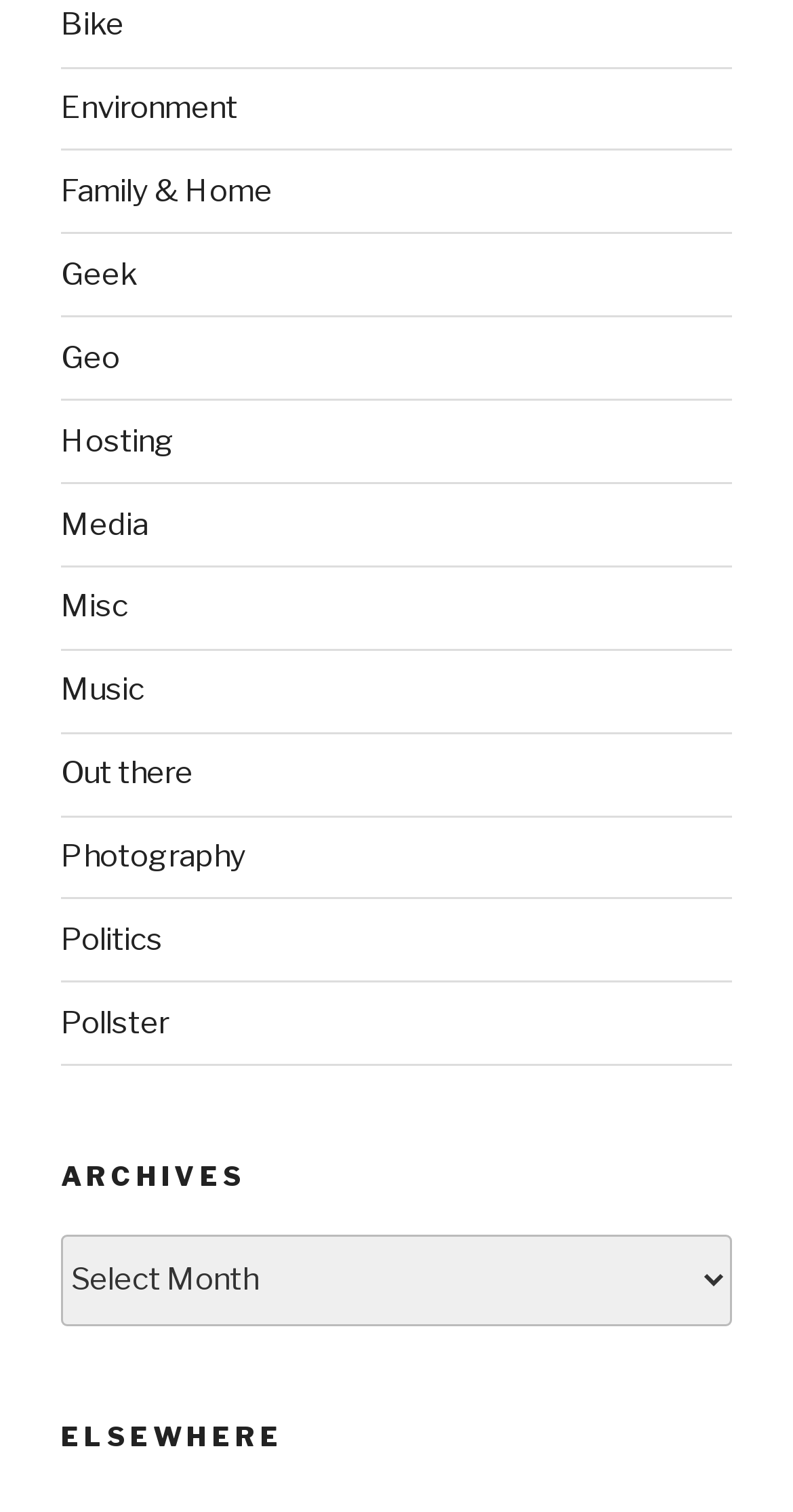Given the element description Geo, predict the bounding box coordinates for the UI element in the webpage screenshot. The format should be (top-left x, top-left y, bottom-right x, bottom-right y), and the values should be between 0 and 1.

[0.077, 0.224, 0.151, 0.249]